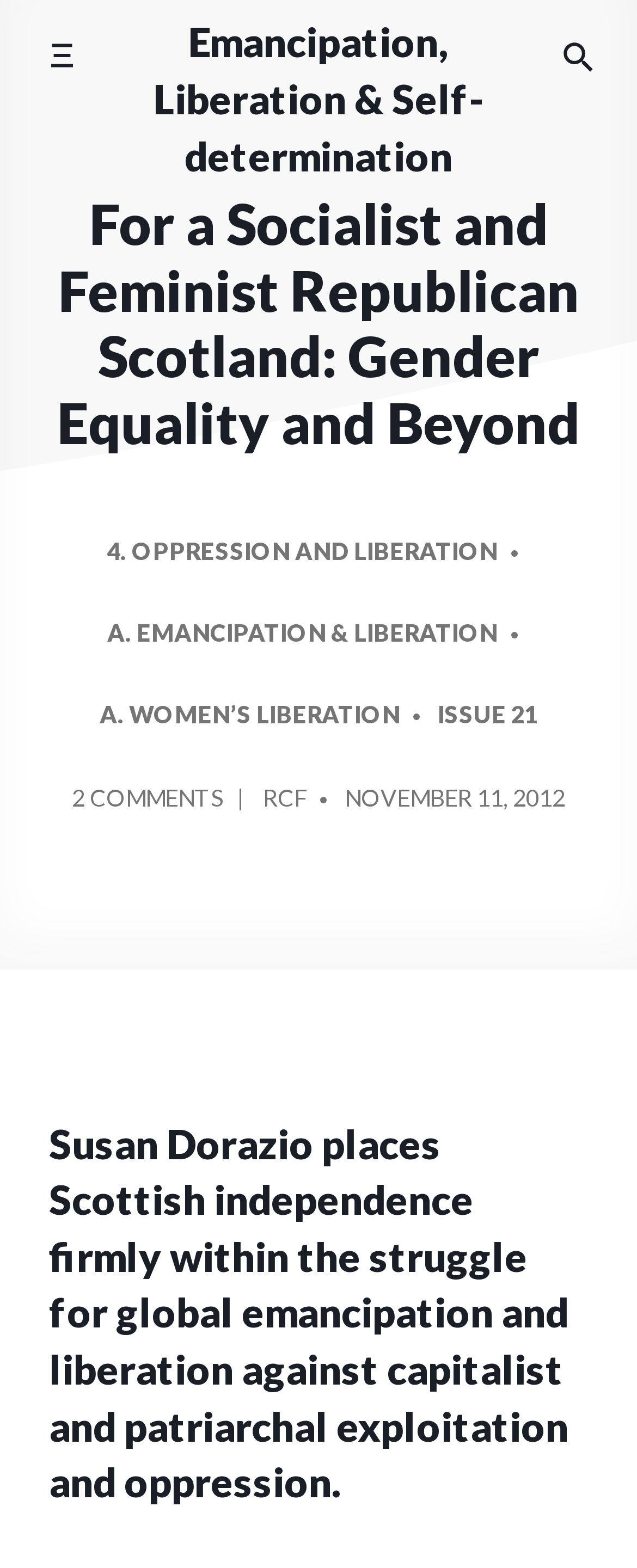Provide a short, one-word or phrase answer to the question below:
What is the purpose of the button 'Toggle mobile menu'?

To expand or collapse the mobile menu